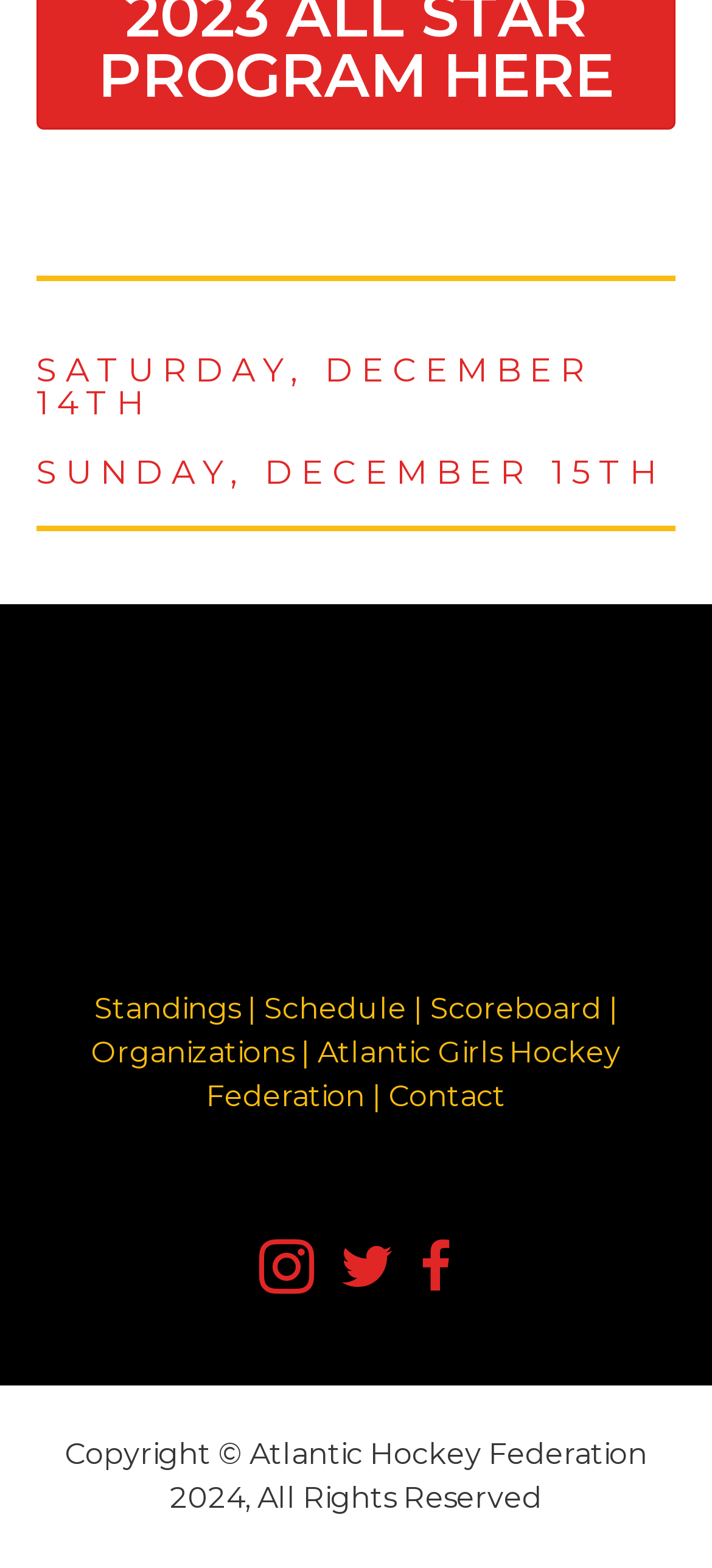Please respond to the question with a concise word or phrase:
How many main navigation links are there?

5